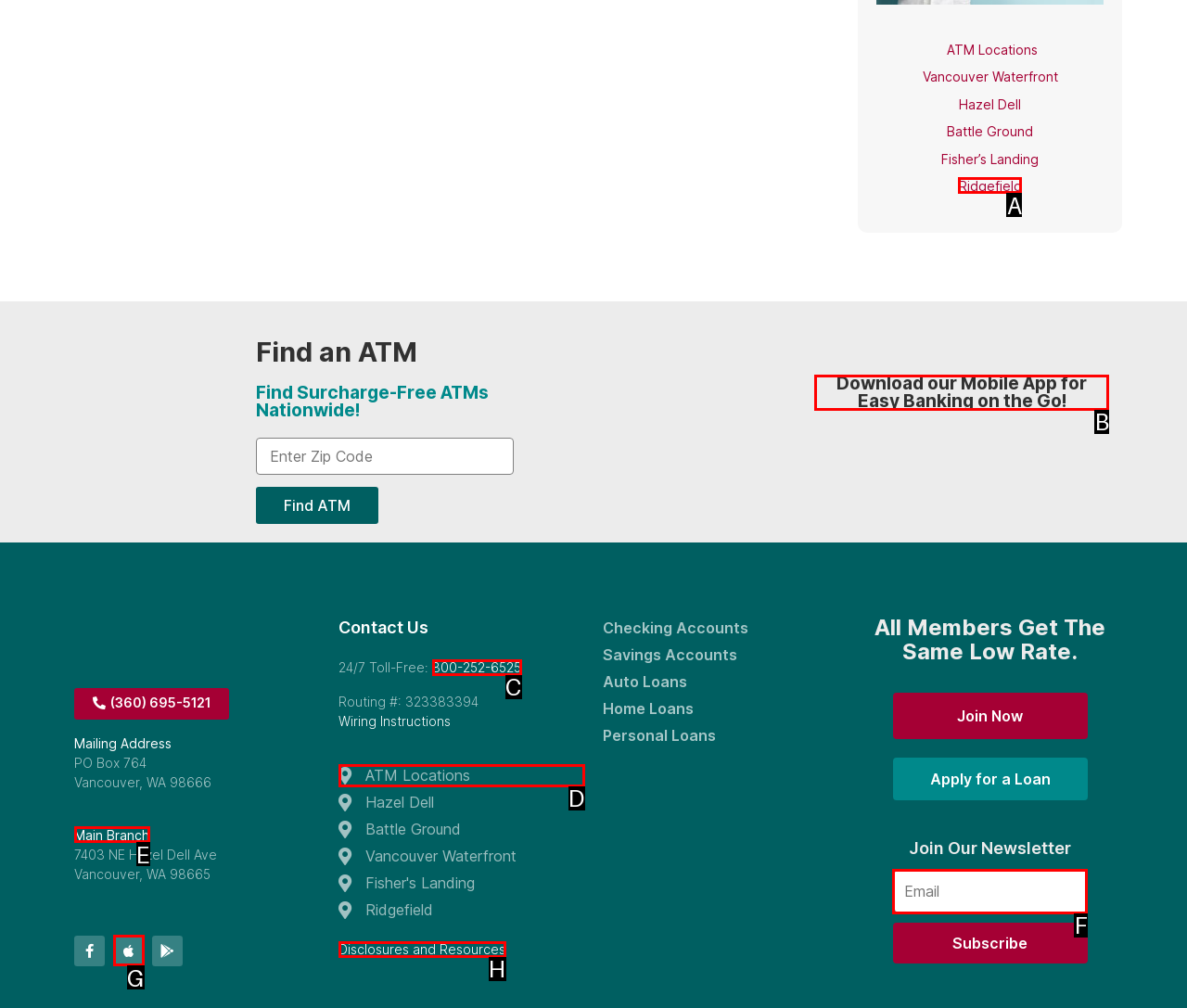Which lettered option should be clicked to achieve the task: Download our Mobile App? Choose from the given choices.

B